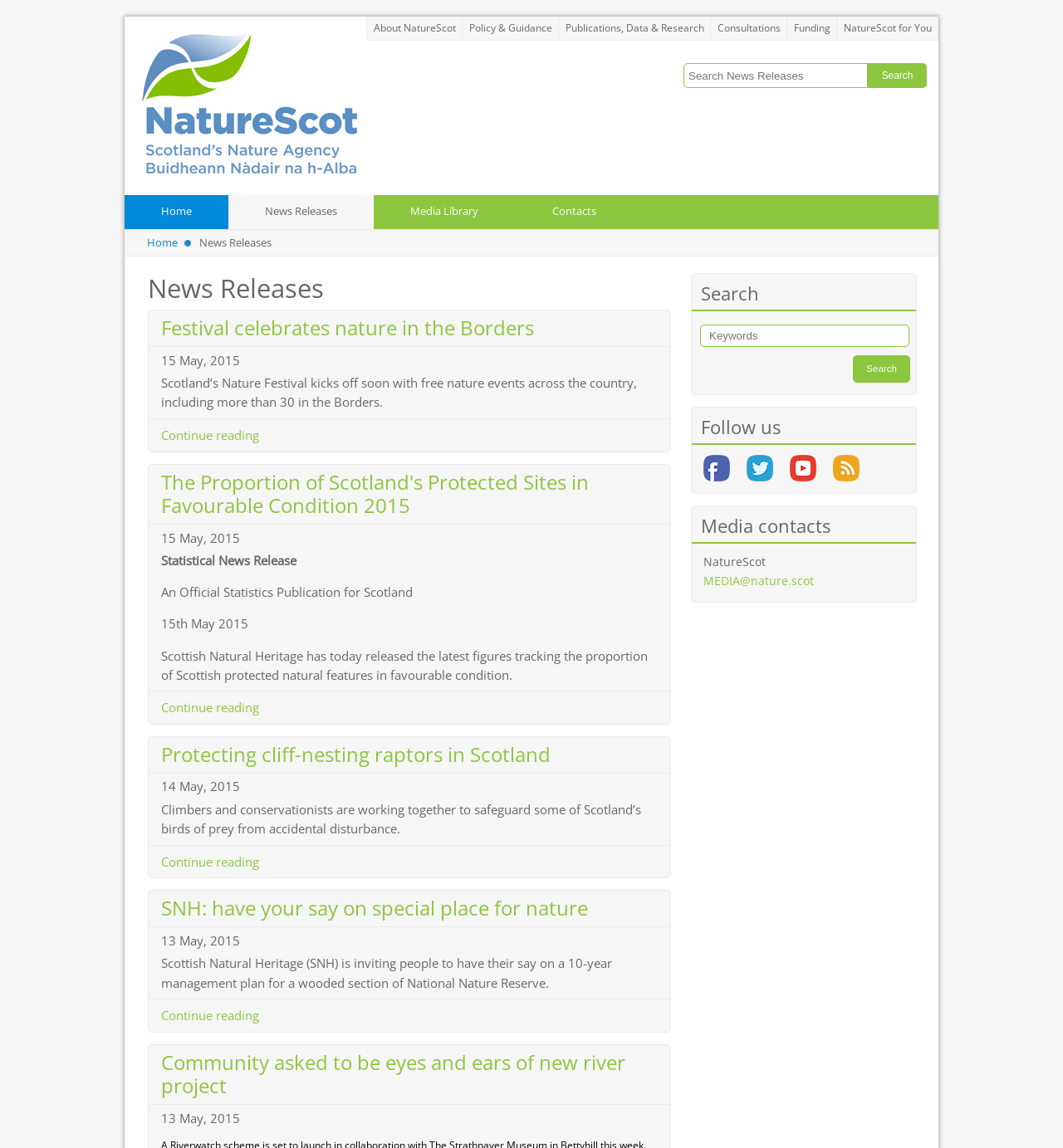What is the name of the organization?
Please provide a single word or phrase answer based on the image.

NatureScot